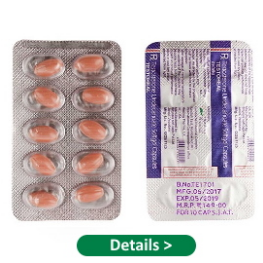By analyzing the image, answer the following question with a detailed response: How many capsules are in the blister pack?

The number of capsules in the blister pack can be determined by looking at the image, which shows the packaging containing ten capsules of Andriol Testocaps. The caption explicitly states that the blister pack contains ten capsules.